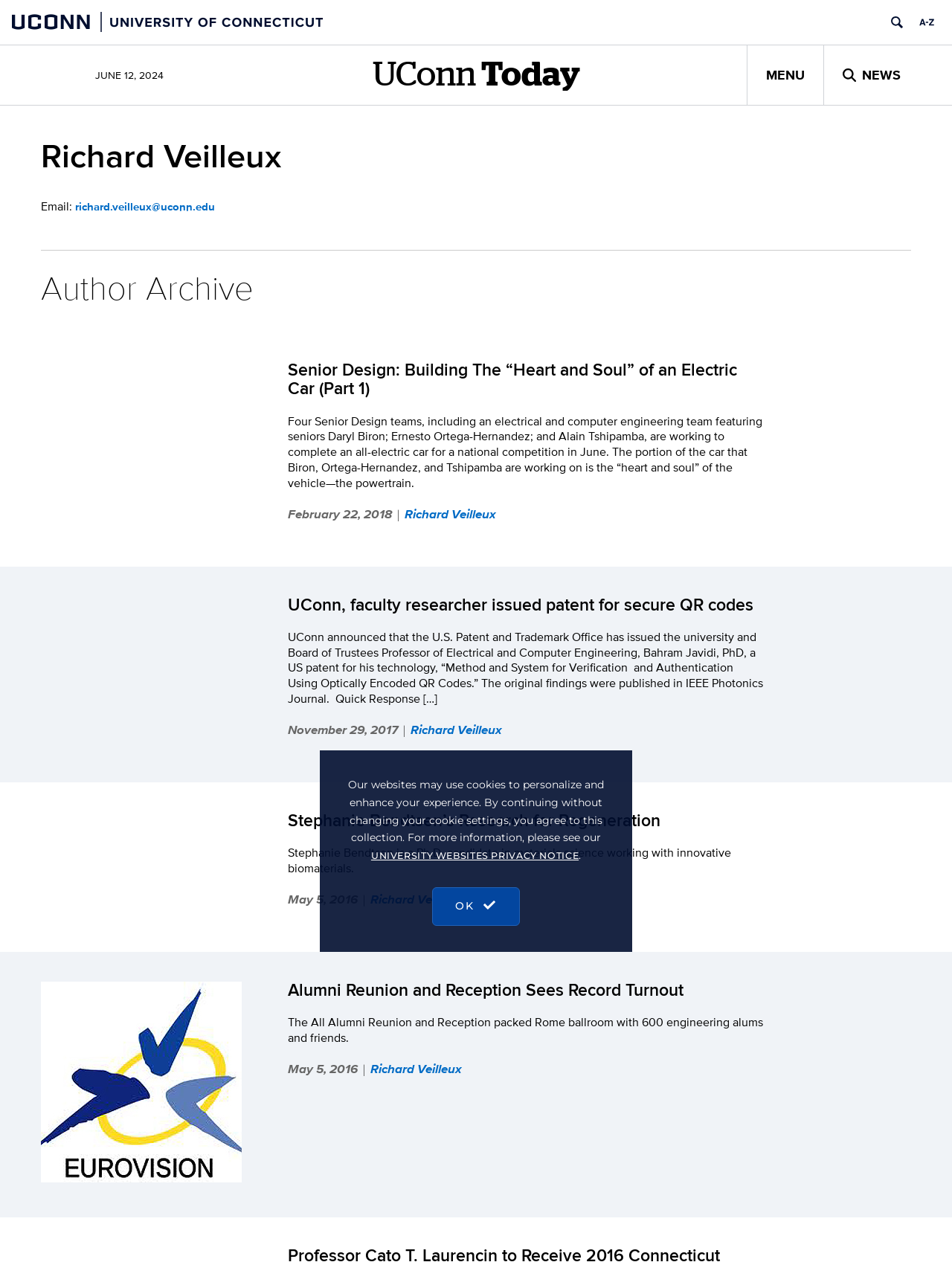Create a detailed summary of all the visual and textual information on the webpage.

The webpage is about Richard Veilleux, an author at UConn Today. At the top, there is a notification about cookies and a link to the UNIVERSITY WEBSITES PRIVACY NOTICE. Below this, there is a search bar and links to the UNIVERSITY OF CONNECTICUT, A to Z Index, and UConn Today.

The main content of the page is divided into sections. The first section displays the author's name, Richard Veilleux, and his email address. Below this, there is a horizontal separator line.

The next section is the Author Archive, which lists several articles written by Richard Veilleux. Each article has a heading, a brief summary, and the date it was published. The articles are listed in a vertical column, with the most recent one at the top. The articles include "Senior Design: Building The “Heart and Soul” of an Electric Car (Part 1)", "UConn, faculty researcher issued patent for secure QR codes", "Stephanie Bendtsen’s Research for Regeneration", and "Alumni Reunion and Reception Sees Record Turnout".

To the right of the article list, there is a column with links to other pages, including MENU, NEWS, and a link to search the University of Connecticut website. At the bottom of the page, there is a link to another page, but the text is not specified.